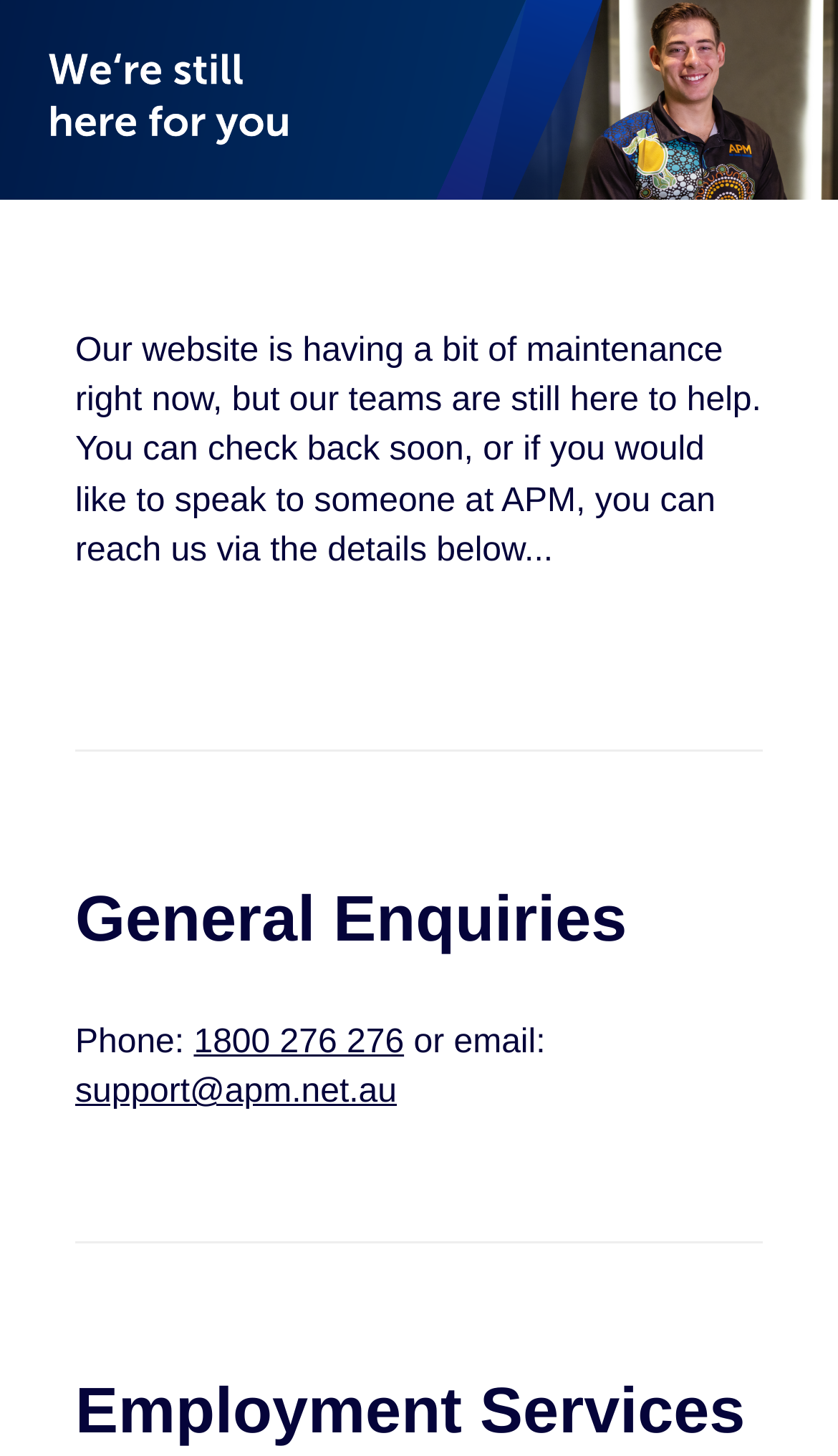Reply to the question with a single word or phrase:
How can I contact APM for general enquiries?

Phone or email